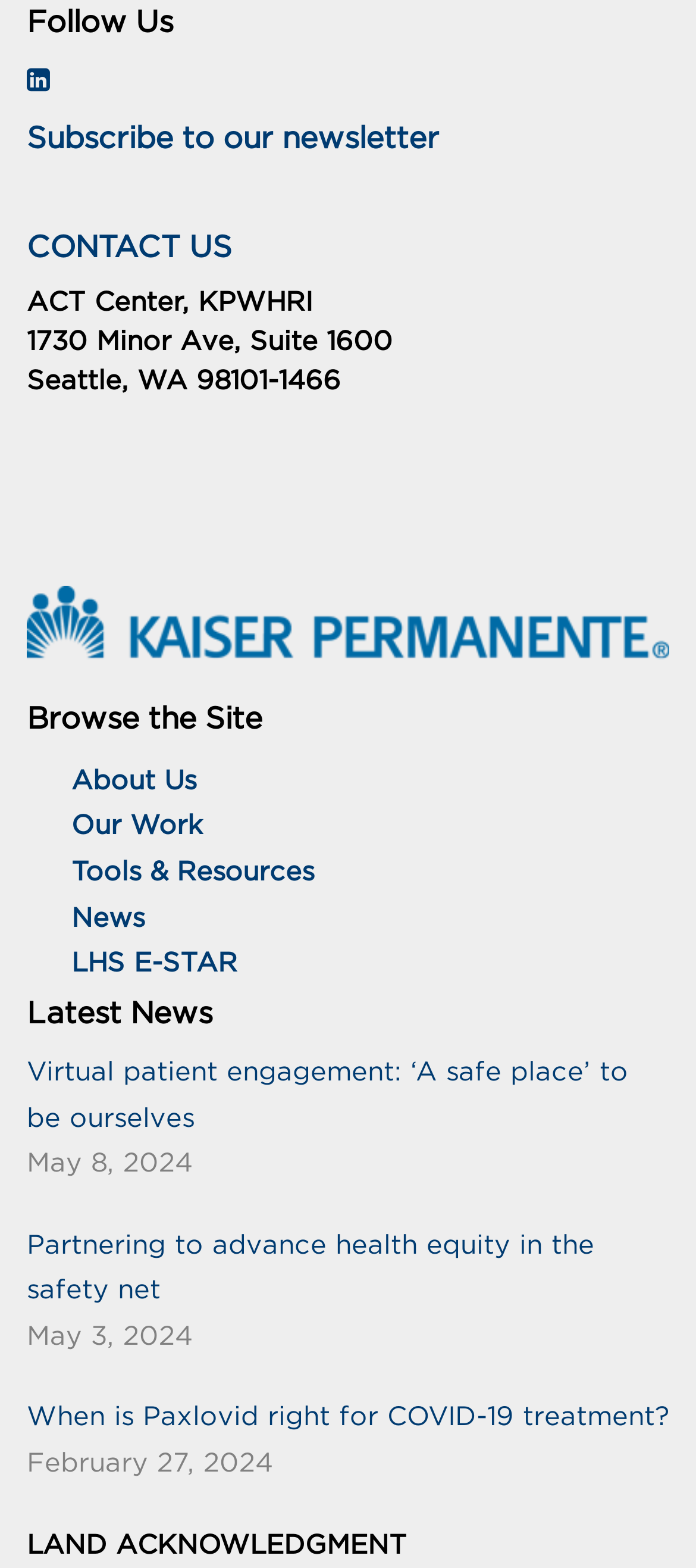Find the bounding box coordinates of the area to click in order to follow the instruction: "Subscribe to our newsletter".

[0.038, 0.079, 0.631, 0.098]